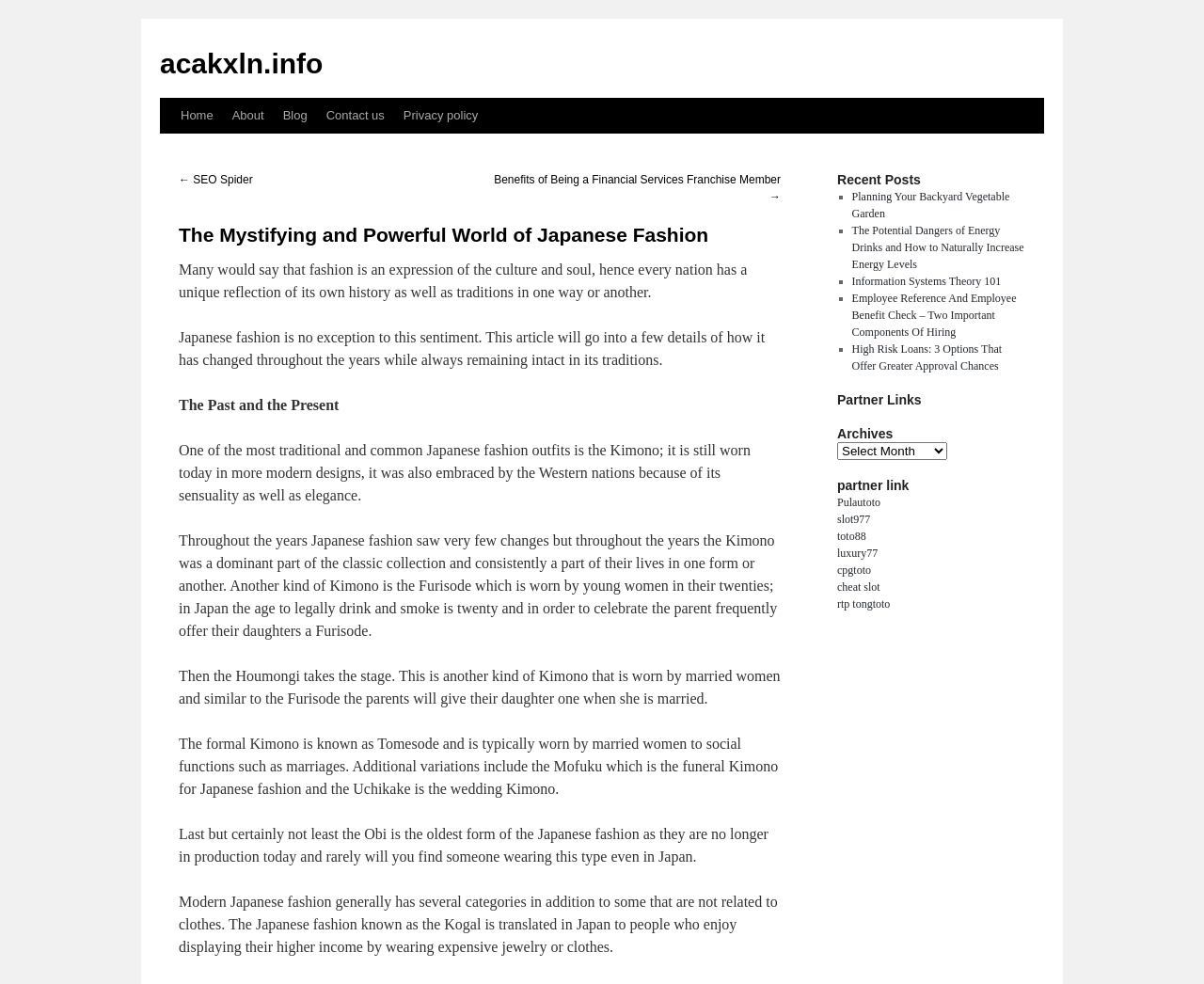Pinpoint the bounding box coordinates for the area that should be clicked to perform the following instruction: "Read the article about Japanese fashion".

[0.148, 0.266, 0.621, 0.305]